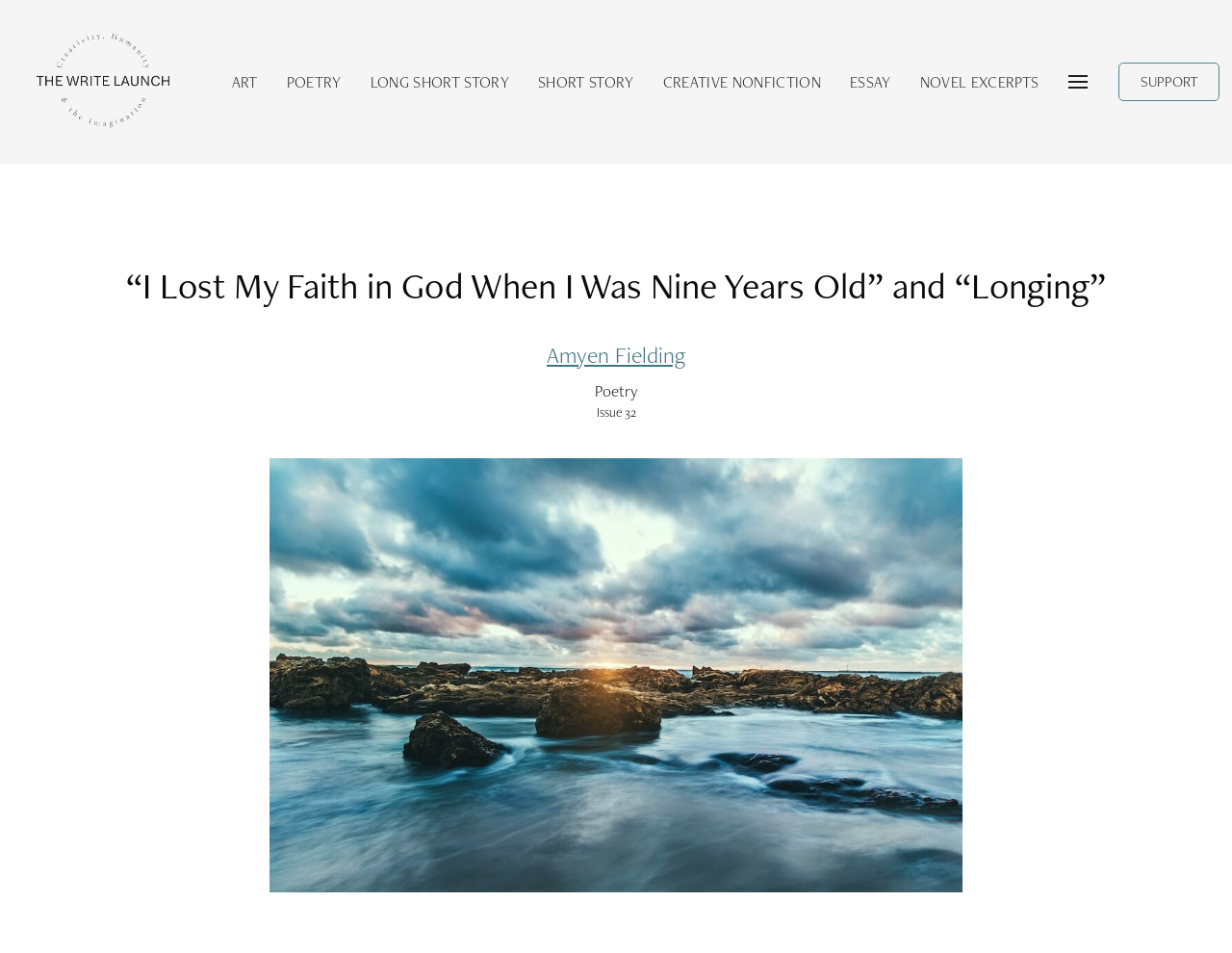Extract the bounding box coordinates for the UI element described as: "parent_node: ART aria-label="Toggle Dropdown Content"".

[0.847, 0.06, 0.887, 0.112]